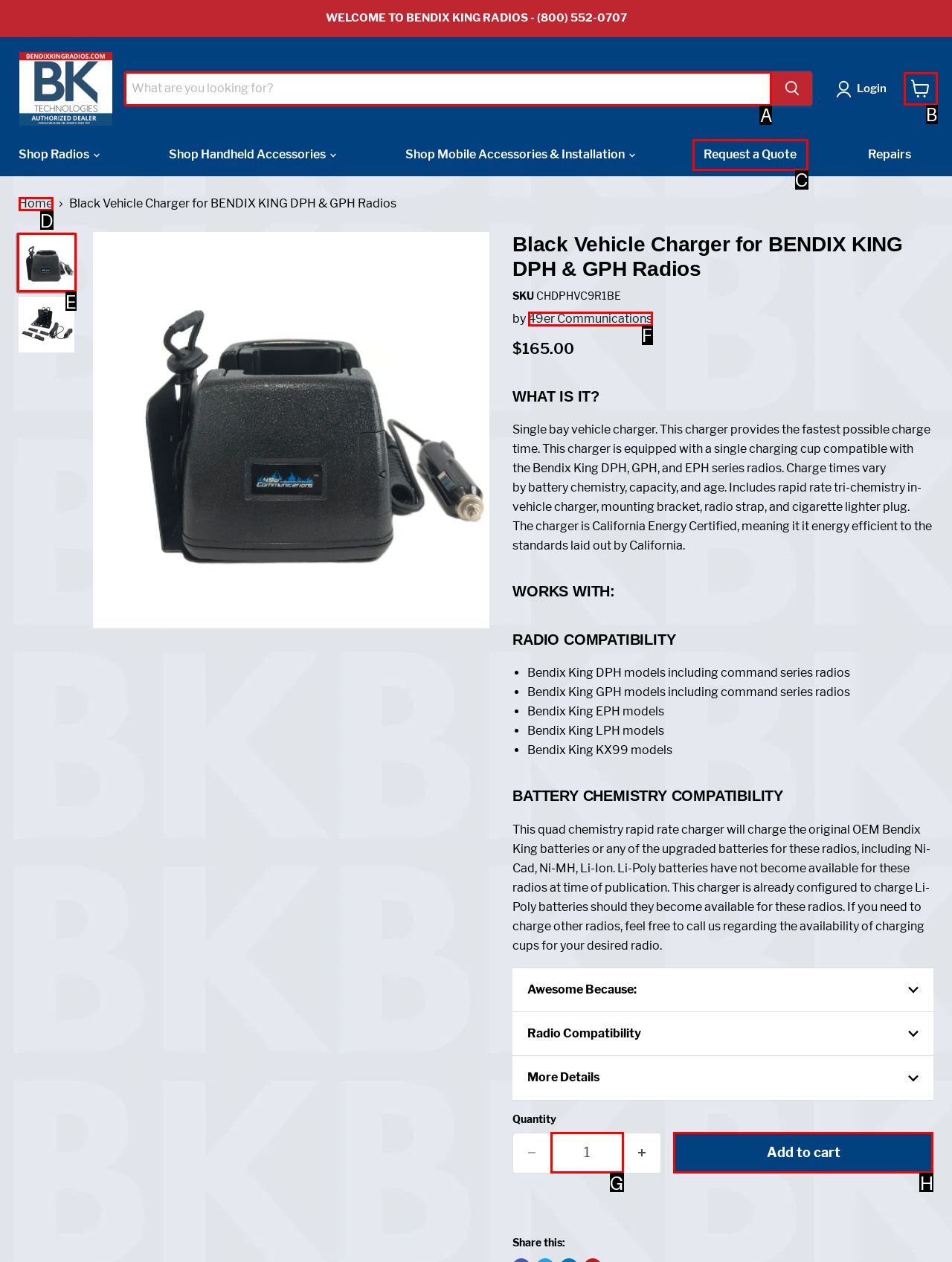Select the option that aligns with the description: Add to cart
Respond with the letter of the correct choice from the given options.

H